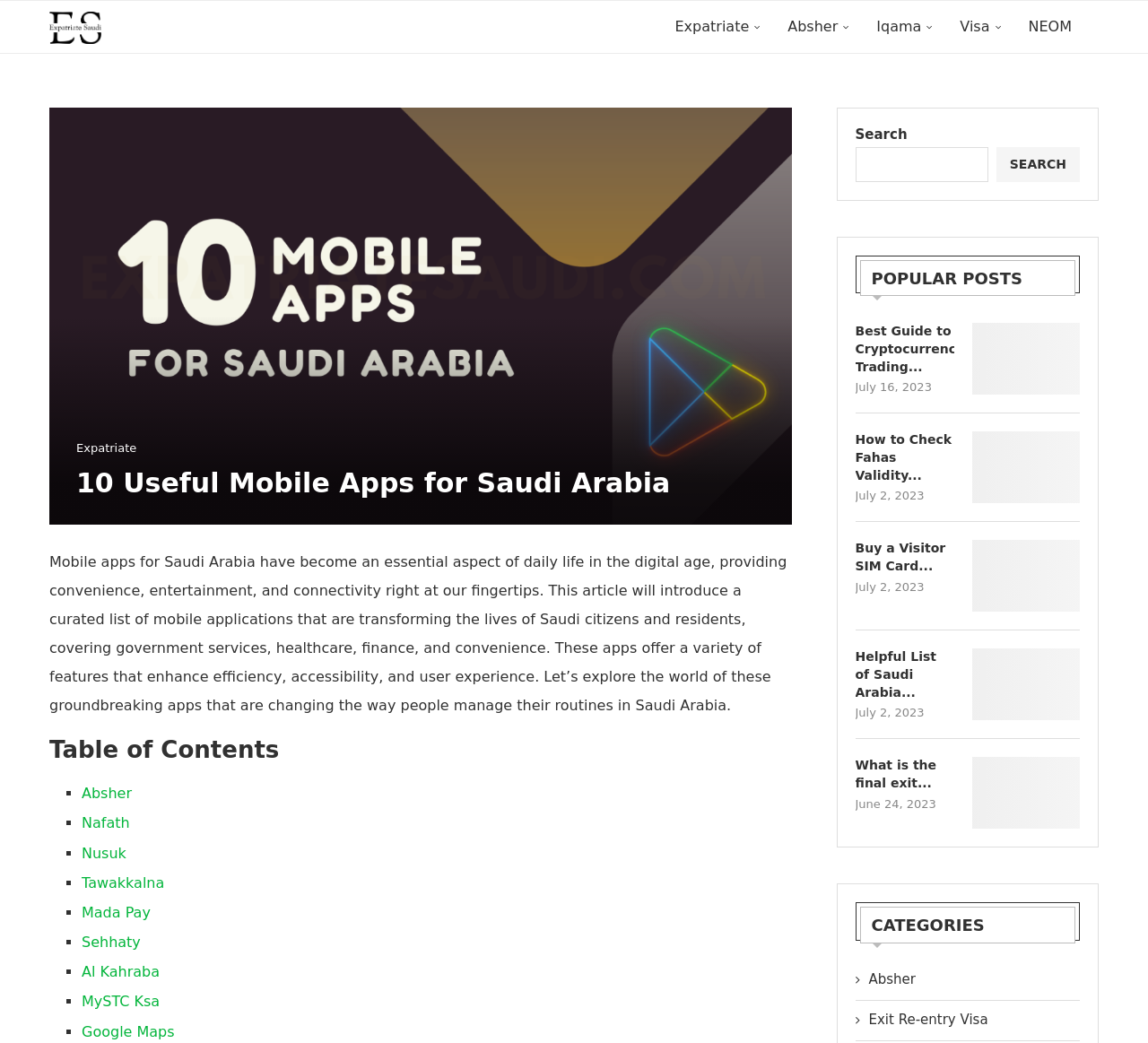Please identify the bounding box coordinates of the region to click in order to complete the task: "Search for something". The coordinates must be four float numbers between 0 and 1, specified as [left, top, right, bottom].

[0.745, 0.141, 0.861, 0.175]